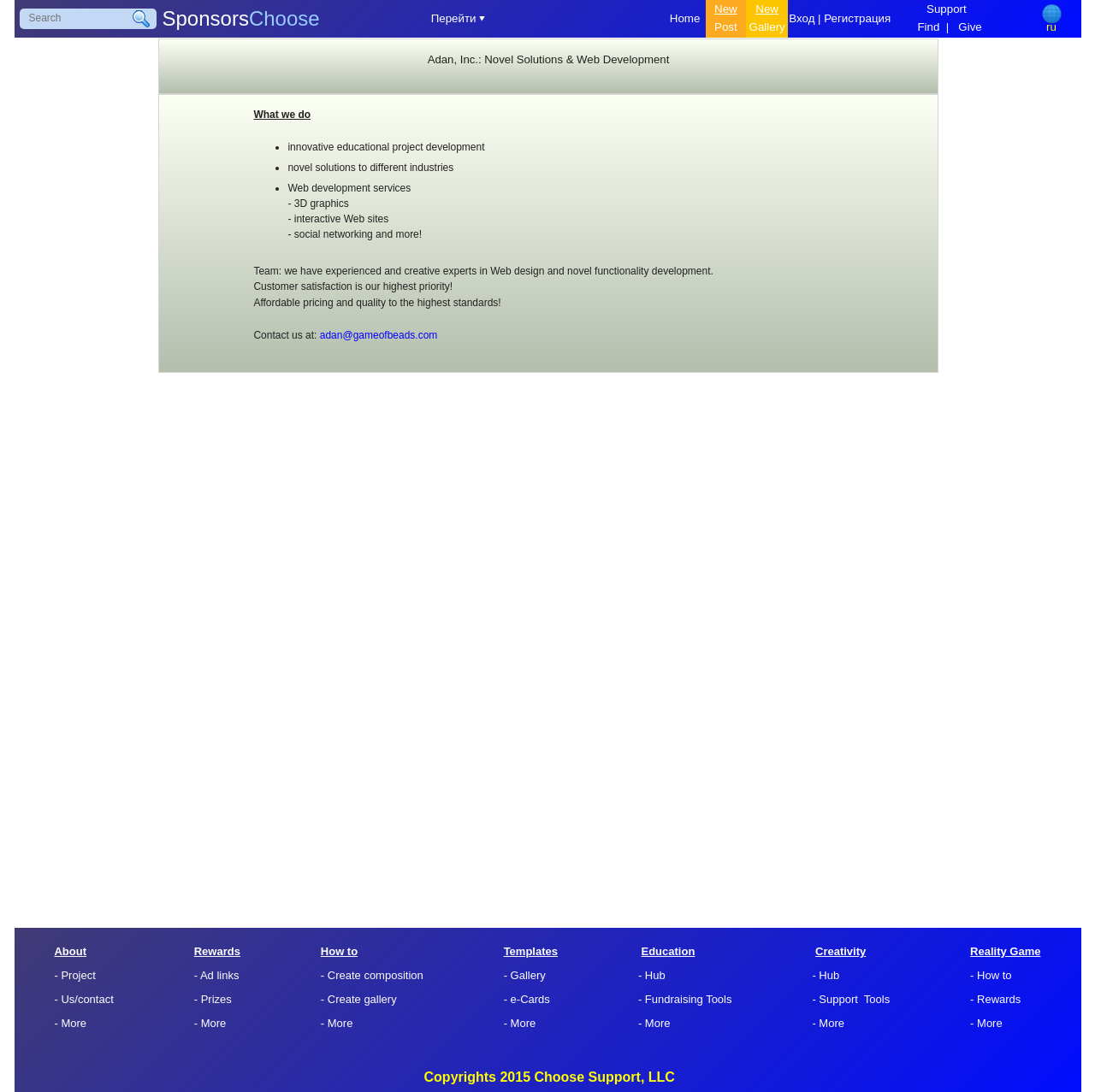Specify the bounding box coordinates of the element's area that should be clicked to execute the given instruction: "Search". The coordinates should be four float numbers between 0 and 1, i.e., [left, top, right, bottom].

[0.025, 0.012, 0.142, 0.022]